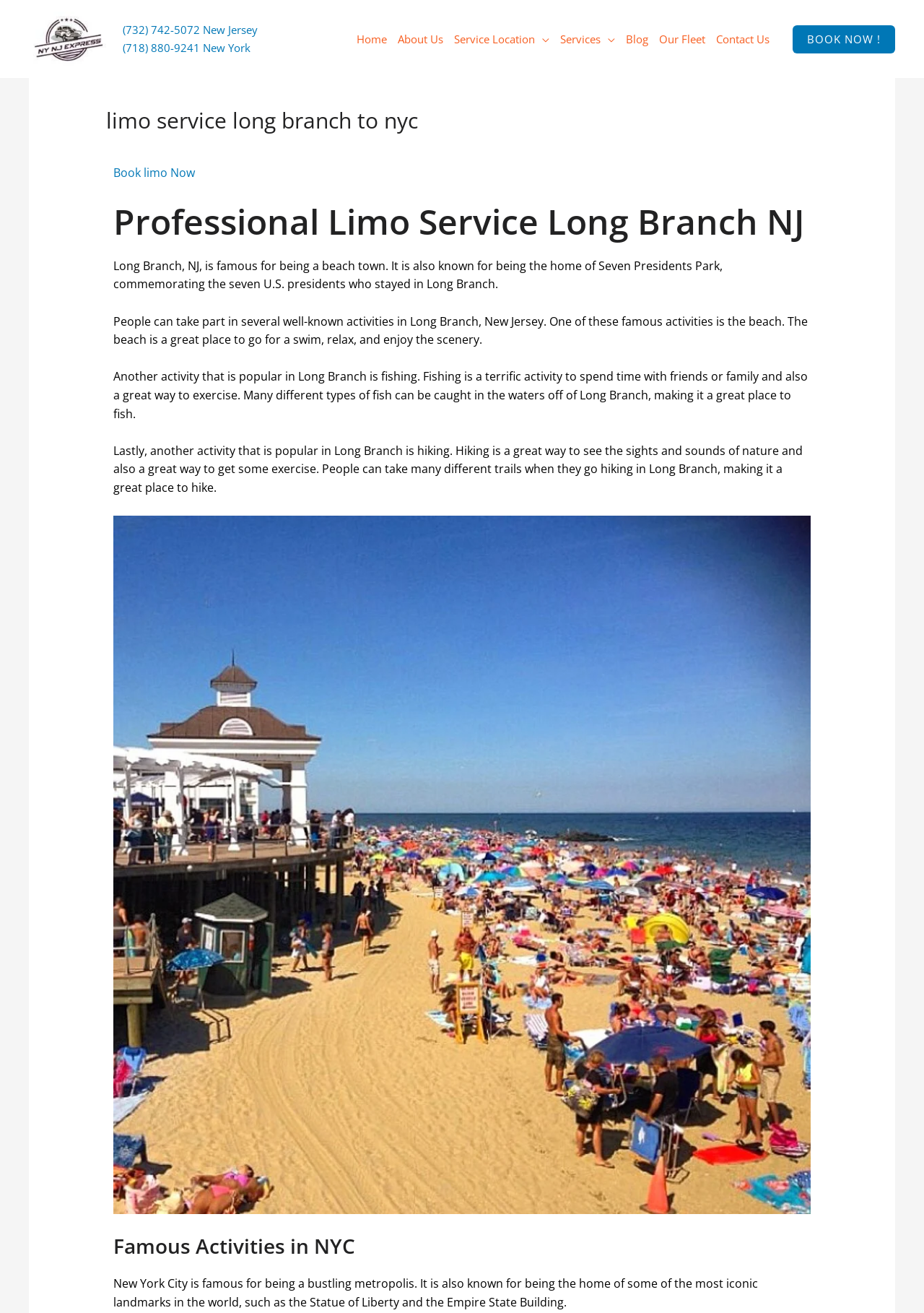Pinpoint the bounding box coordinates of the clickable element needed to complete the instruction: "View the Our Fleet page". The coordinates should be provided as four float numbers between 0 and 1: [left, top, right, bottom].

[0.707, 0.014, 0.769, 0.045]